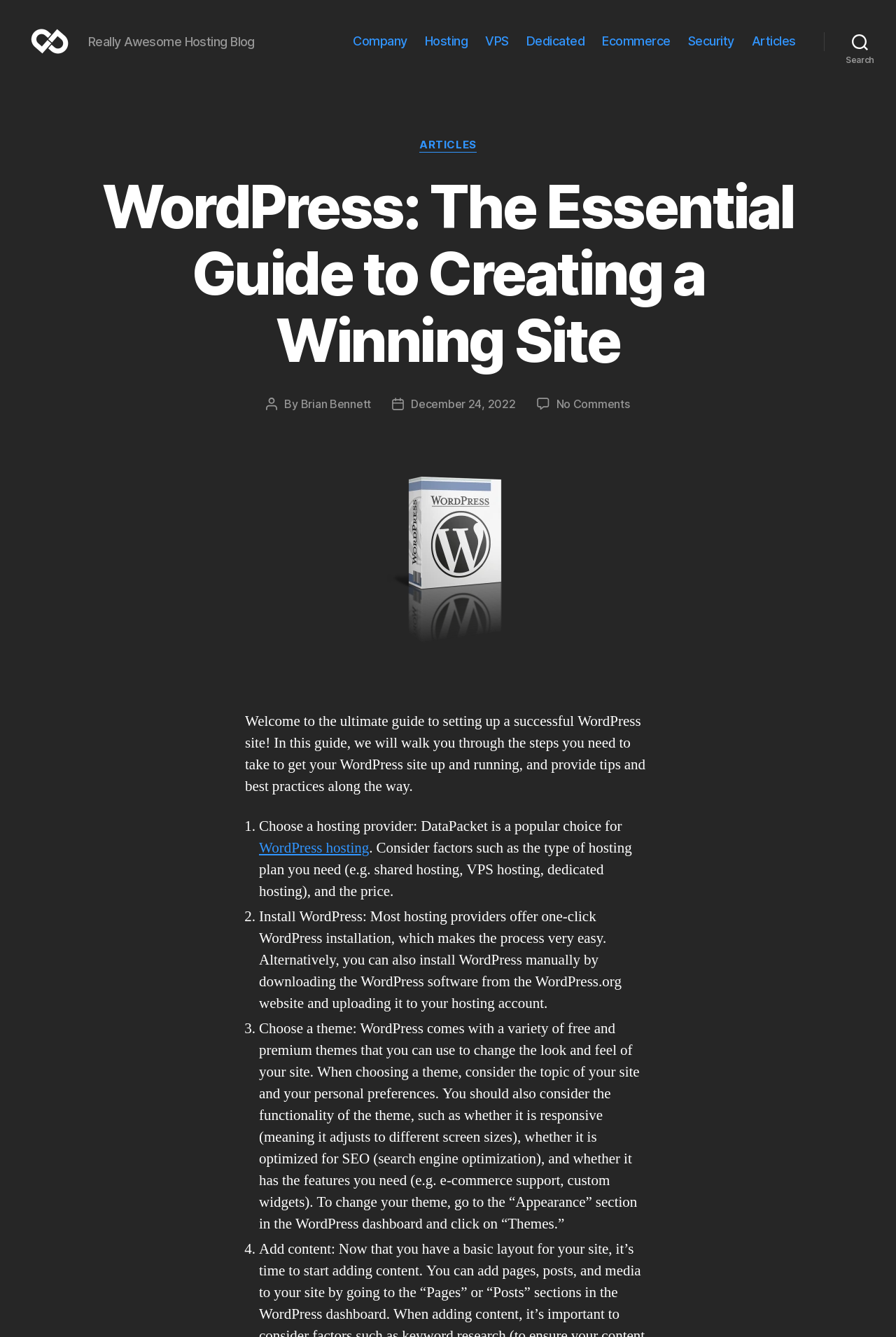Determine the bounding box coordinates of the clickable region to carry out the instruction: "Search for something".

[0.92, 0.019, 1.0, 0.042]